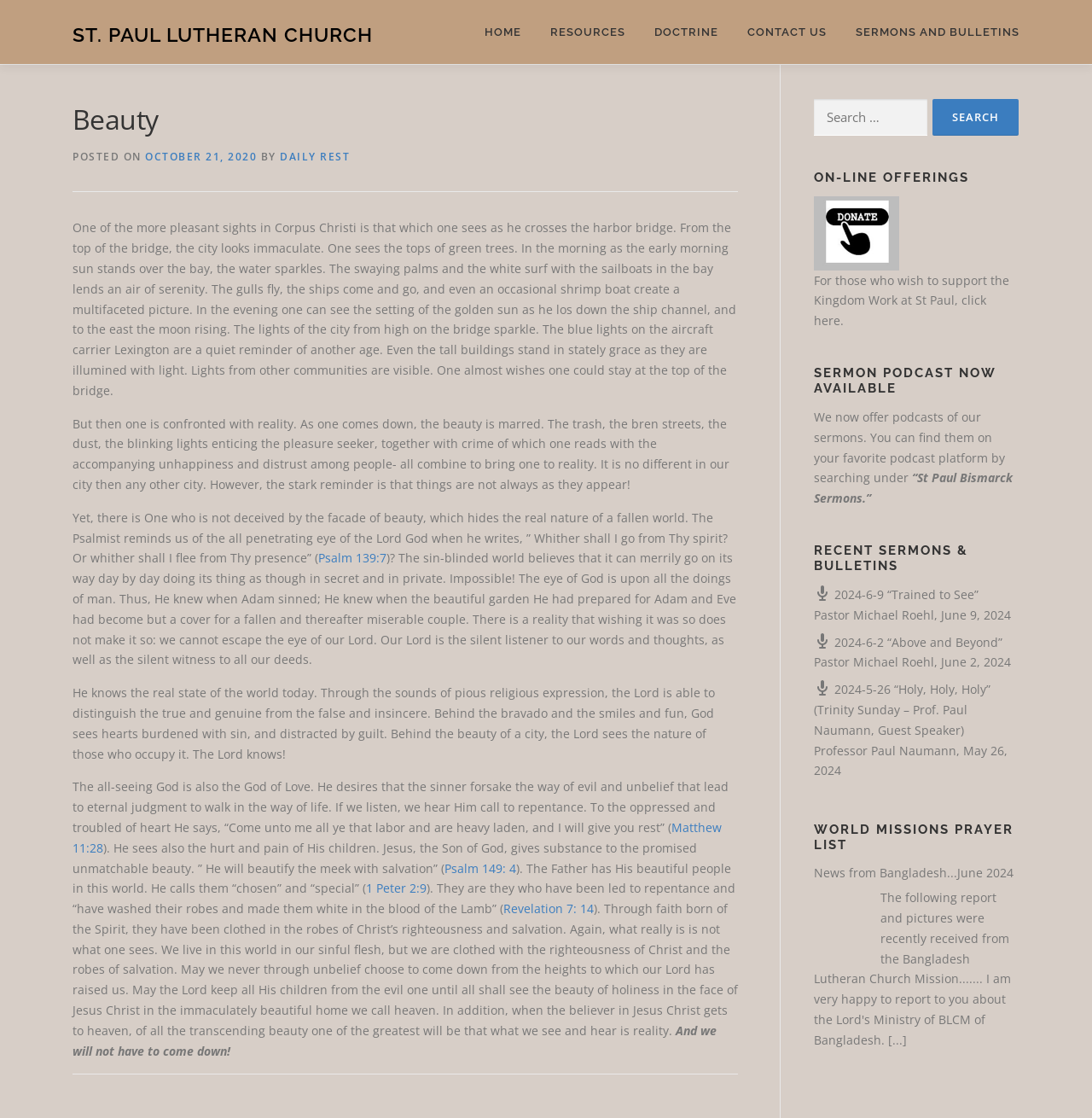Explain the webpage in detail.

The webpage is about Beauty, specifically related to St. Paul Lutheran Church. At the top, there are several links to different sections of the website, including "HOME", "RESOURCES", "DOCTRINE", "CONTACT US", and "SERMONS AND BULLETINS". 

Below the links, there is a main section that contains an article about beauty. The article starts with a heading "Beauty" and has several paragraphs of text that describe the beauty of a city, specifically Corpus Christi, and how it can be deceiving. The text also references Psalm 139:7 and talks about the all-seeing God who knows the true state of the world. 

The article continues to discuss how God desires for sinners to repent and walk in the way of life, and how Jesus gives substance to the promised unmatchable beauty. There are several links to Bible verses throughout the article, including Matthew 11:28, Psalm 149:4, 1 Peter 2:9, and Revelation 7:14.

To the right of the article, there is a search box with a button that says "Search". Below the search box, there are several headings, including "ON-LINE OFFERINGS", "SERMON PODCAST NOW AVAILABLE", and "RECENT SERMONS & BULLETINS". Under these headings, there are links to online offerings, a description of the sermon podcast, and a list of recent sermons with dates and the names of the pastors who delivered them. 

There is also a section for "WORLD MISSIONS PRAYER LIST" with a link to "News from Bangladesh...June 2024".